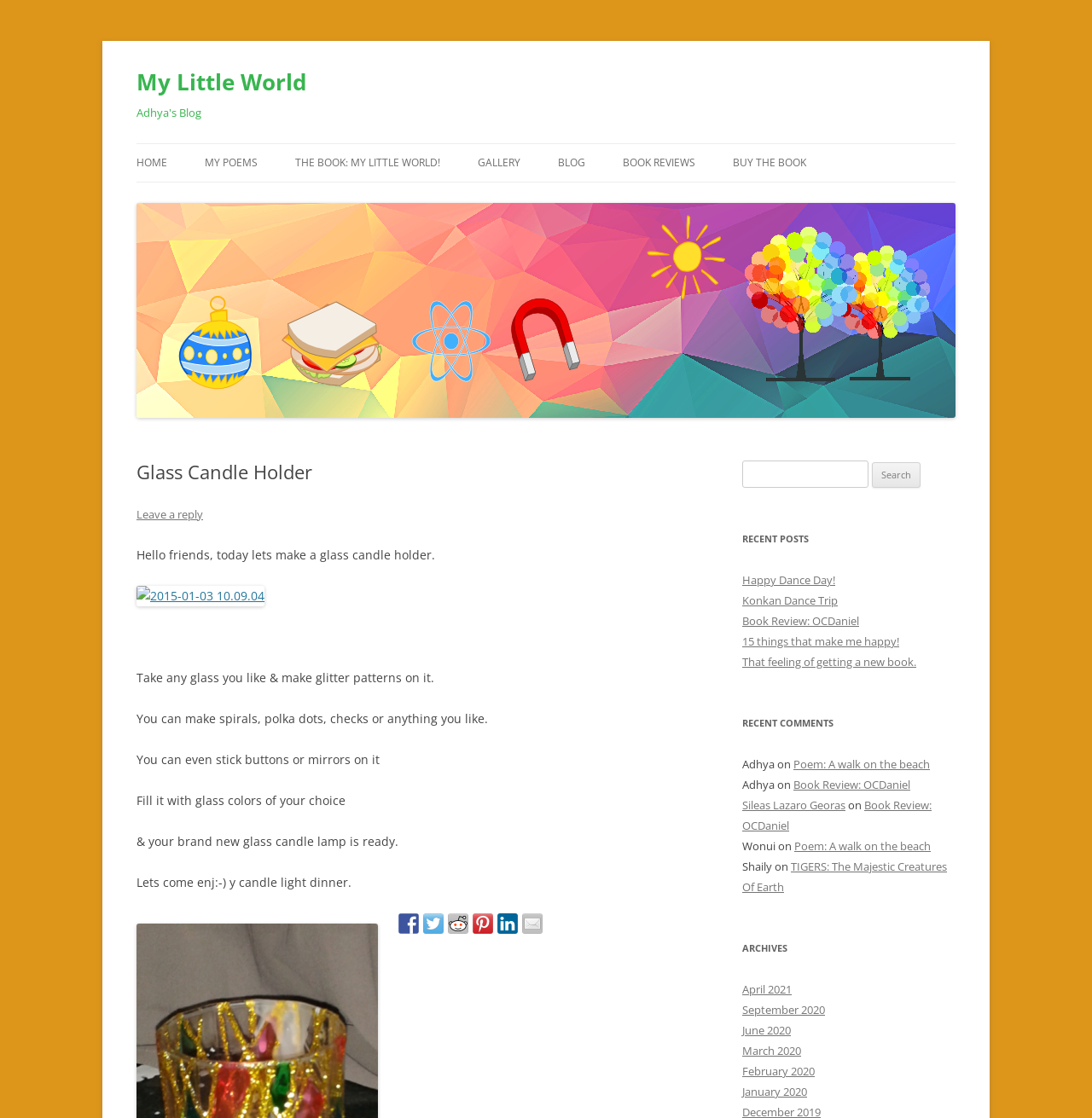Locate the bounding box coordinates of the item that should be clicked to fulfill the instruction: "View the 'Happy Dance Day!' post".

[0.68, 0.512, 0.765, 0.526]